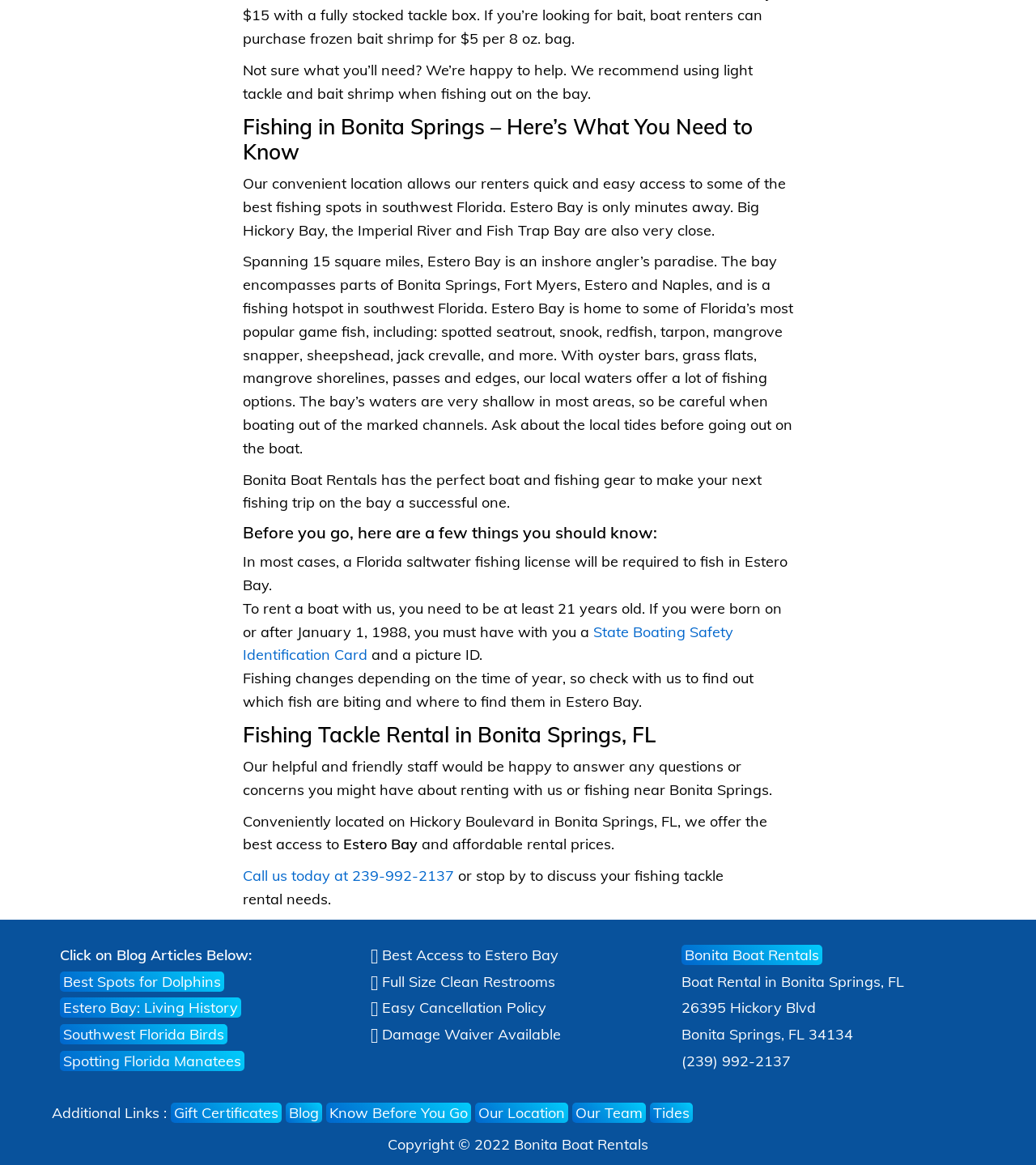Determine the bounding box for the described UI element: "Tides".

[0.627, 0.947, 0.669, 0.964]